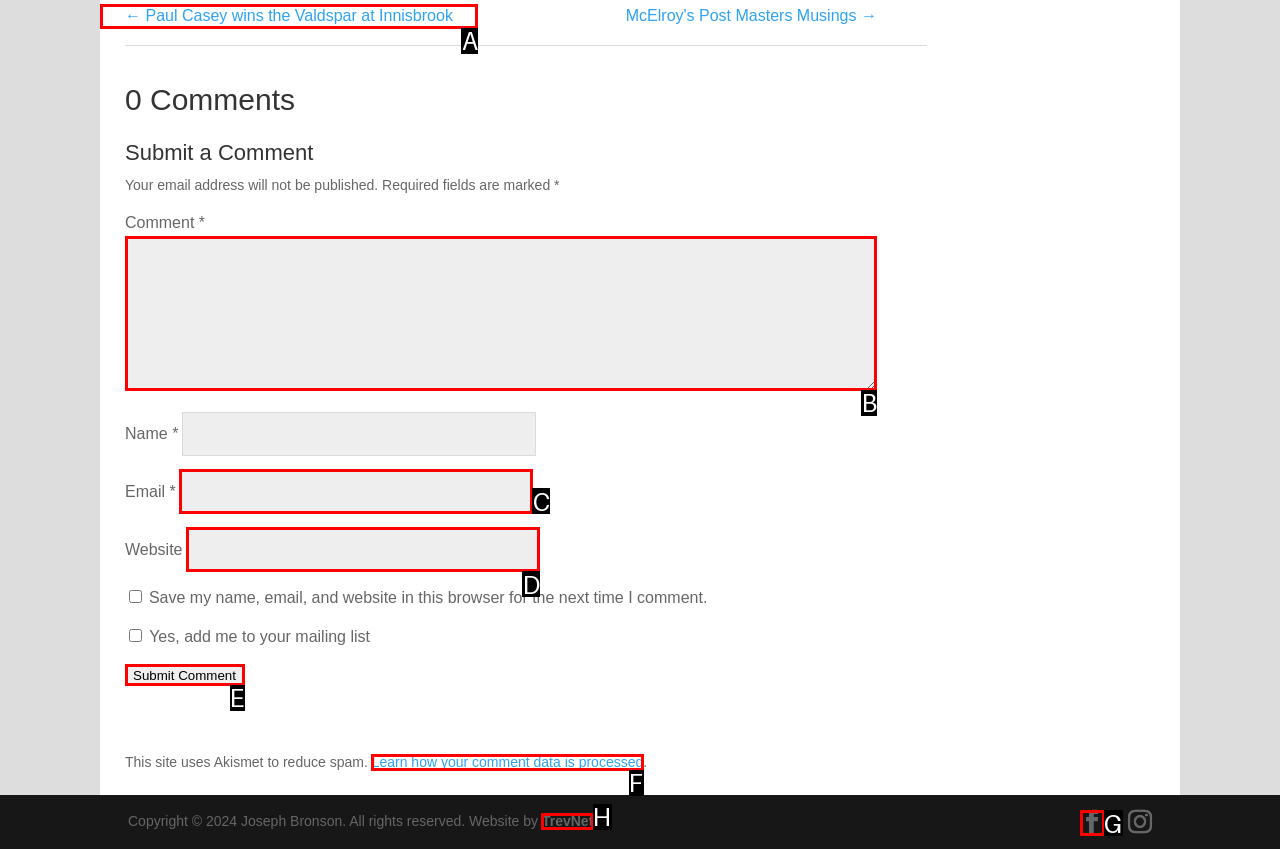Select the letter of the UI element you need to click to complete this task: Click the 'Submit Comment' button.

E